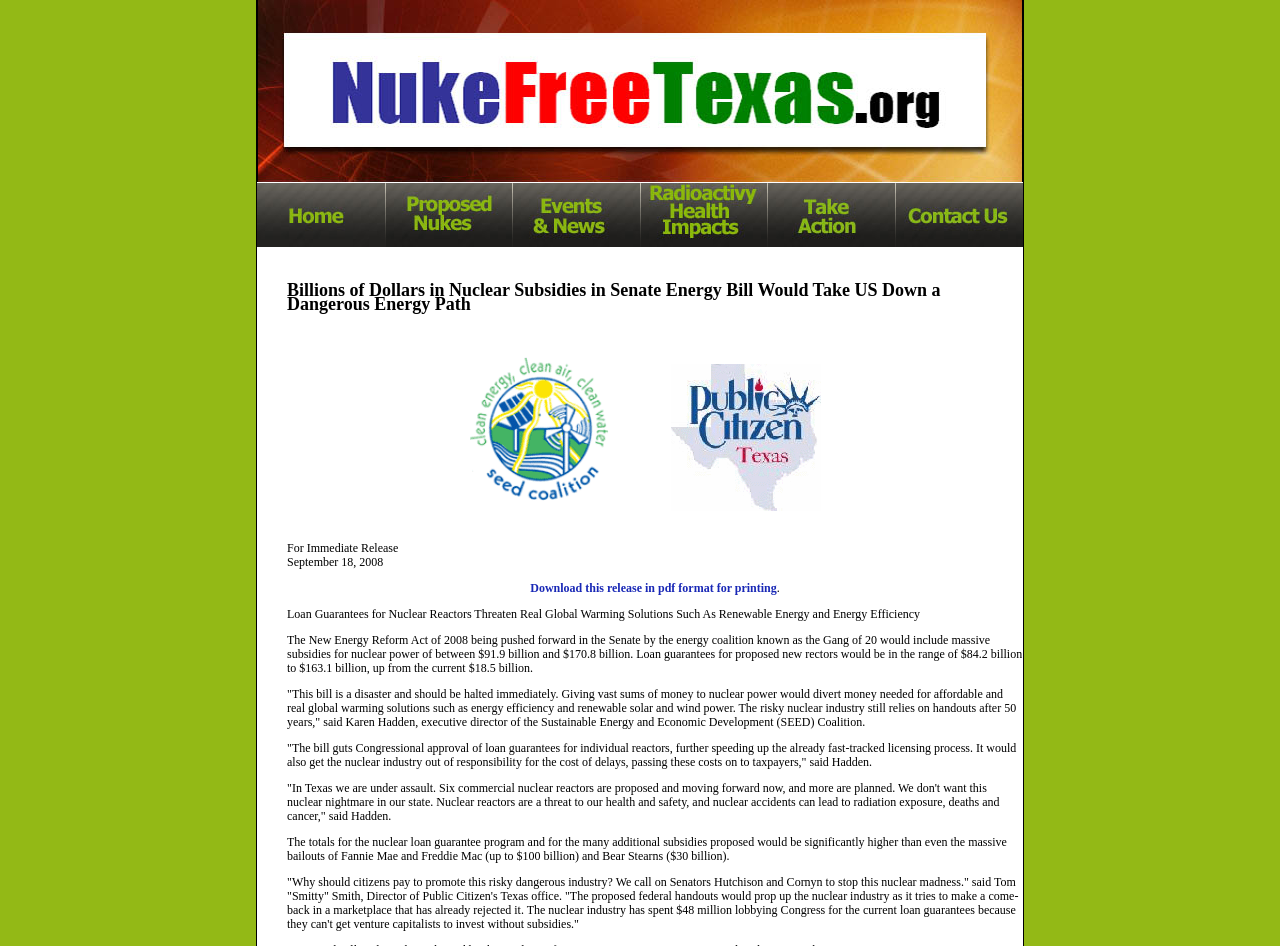Please specify the bounding box coordinates of the clickable region to carry out the following instruction: "Read the article about Billions of Dollars in Nuclear Subsidies". The coordinates should be four float numbers between 0 and 1, in the format [left, top, right, bottom].

[0.224, 0.299, 0.799, 0.329]